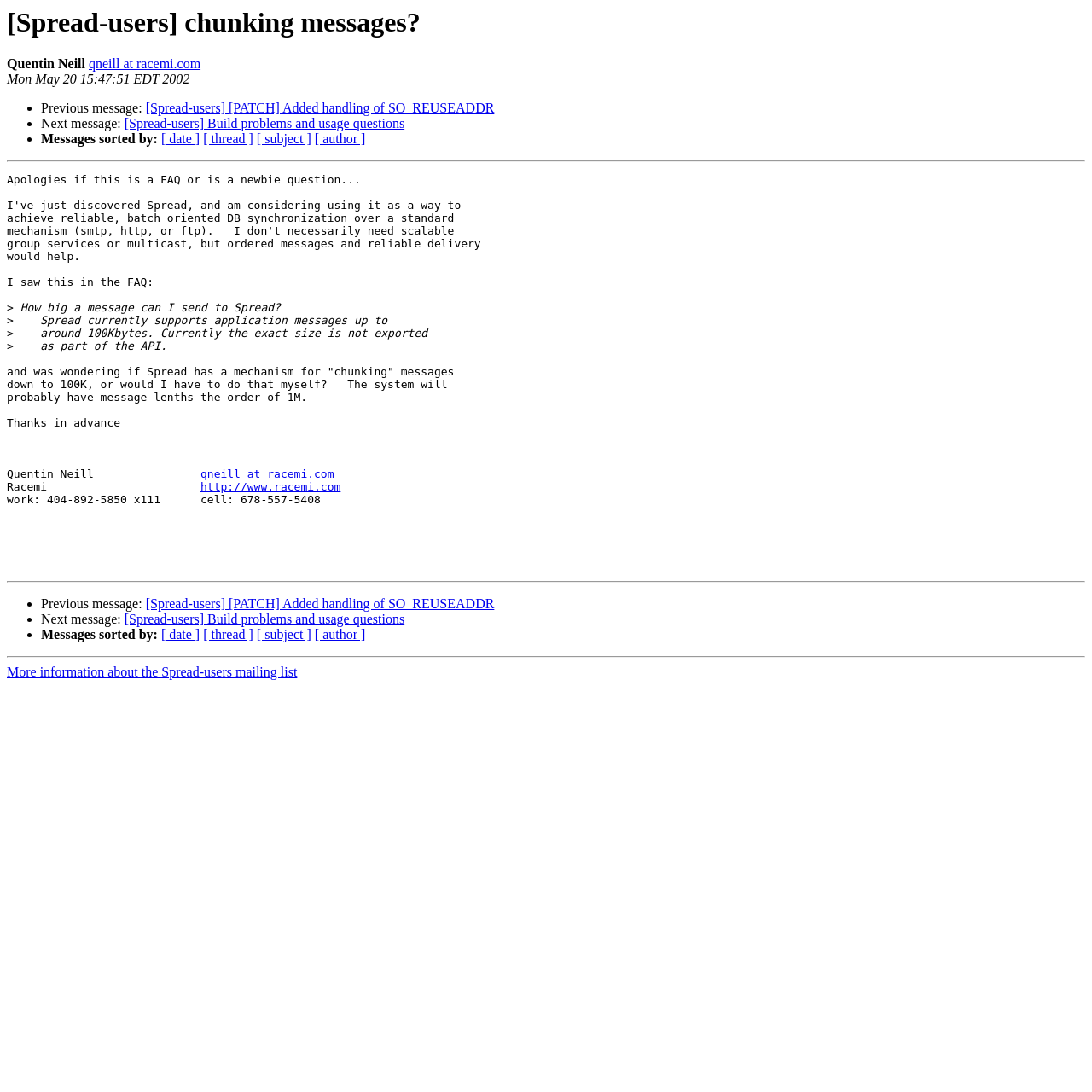What is the company of the author?
Using the information from the image, provide a comprehensive answer to the question.

The company of the author is Racemi, which can be inferred from the text 'Racemi' and the link 'http://www.racemi.com'.